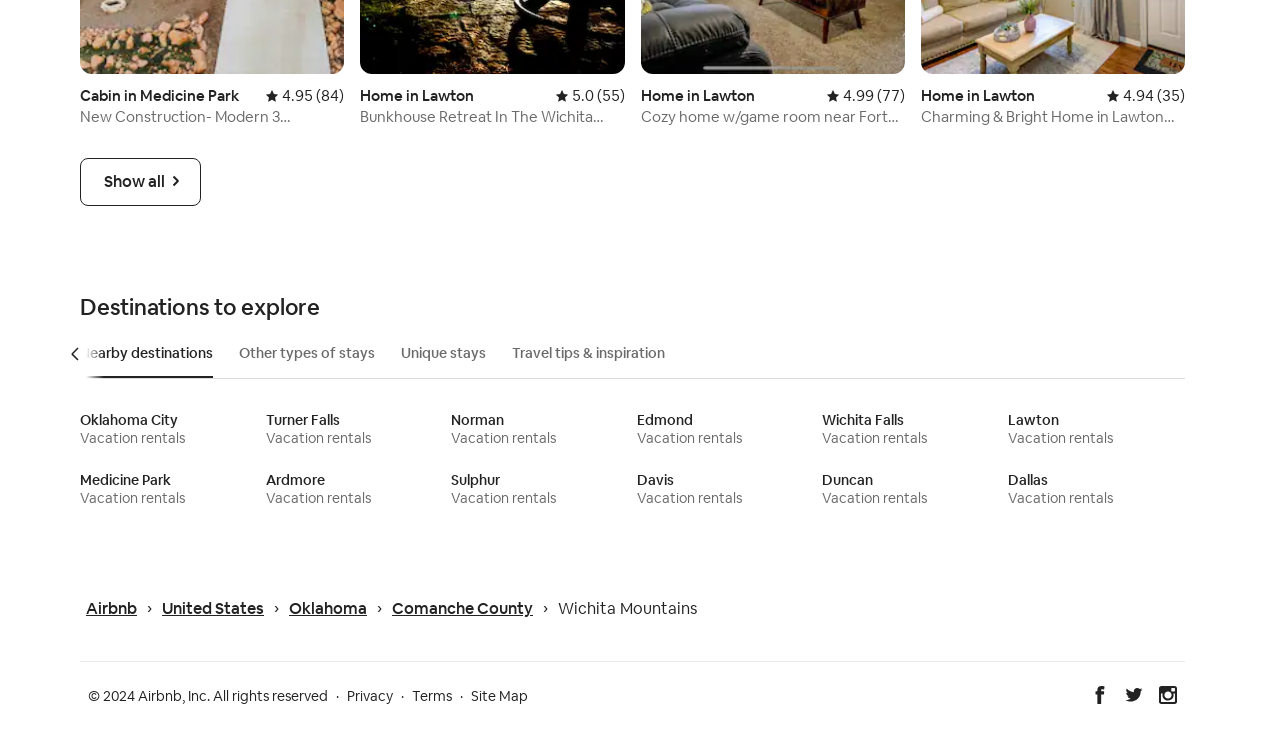Can you find the bounding box coordinates for the element to click on to achieve the instruction: "Read the article 'Industry Cloud Platforms: Smoothing the Way to Greater Efficiency'"?

None